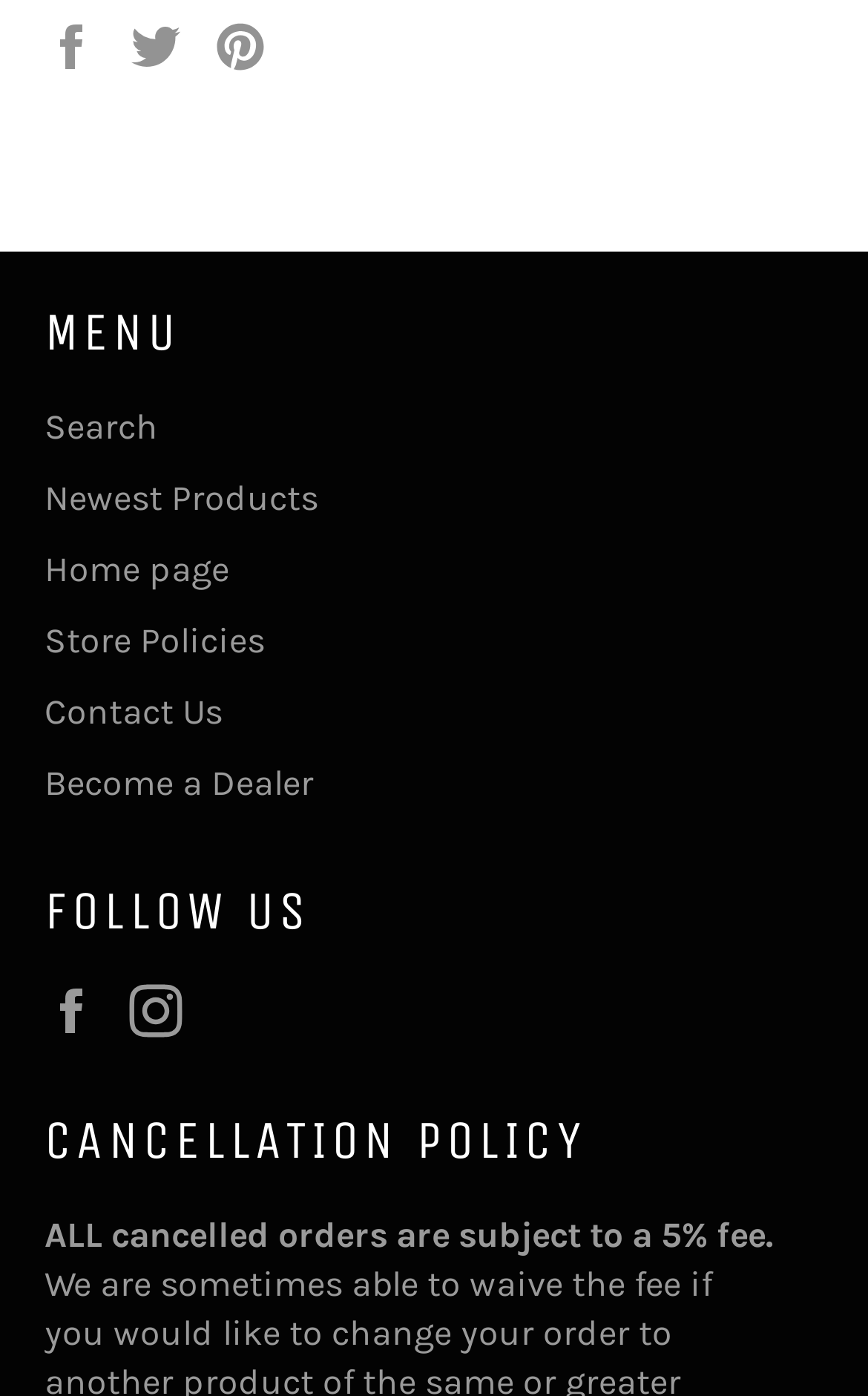Determine the bounding box coordinates of the clickable element to achieve the following action: 'Go to Home page'. Provide the coordinates as four float values between 0 and 1, formatted as [left, top, right, bottom].

[0.051, 0.393, 0.264, 0.423]